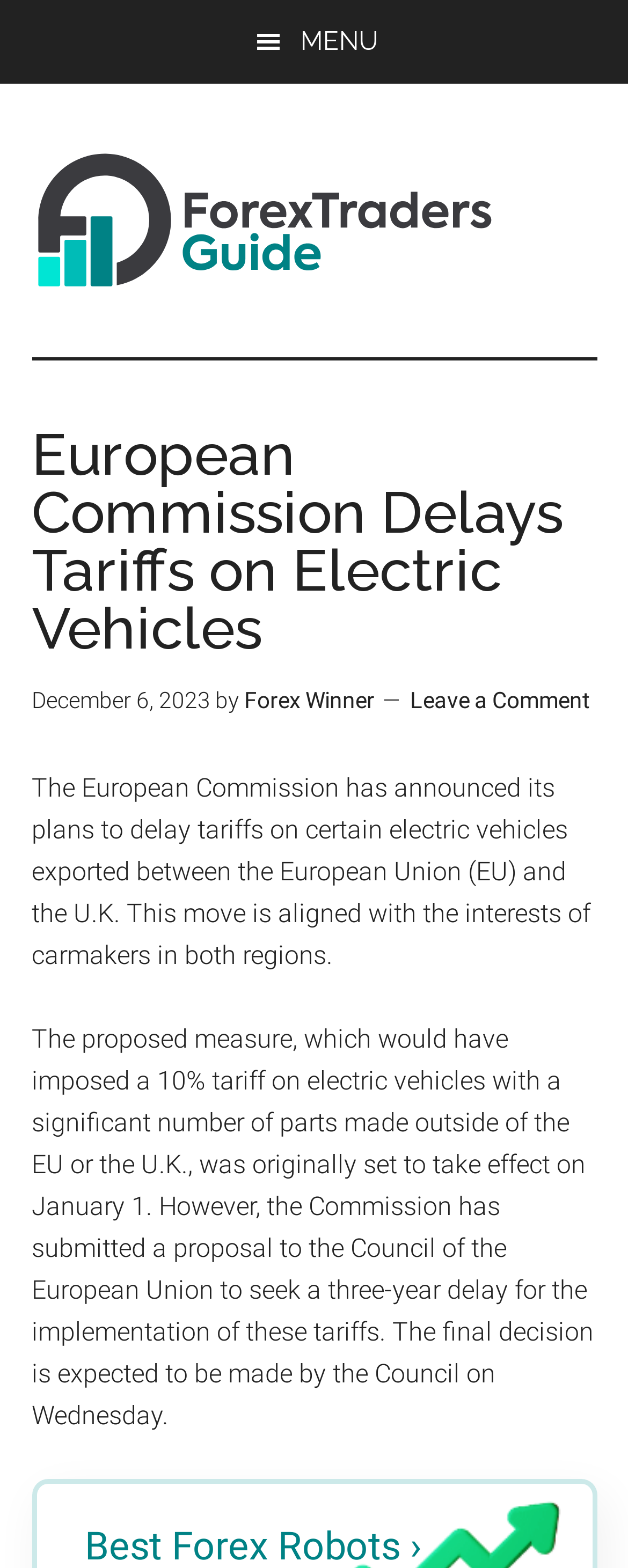Please give a concise answer to this question using a single word or phrase: 
What percentage tariff was proposed?

10%